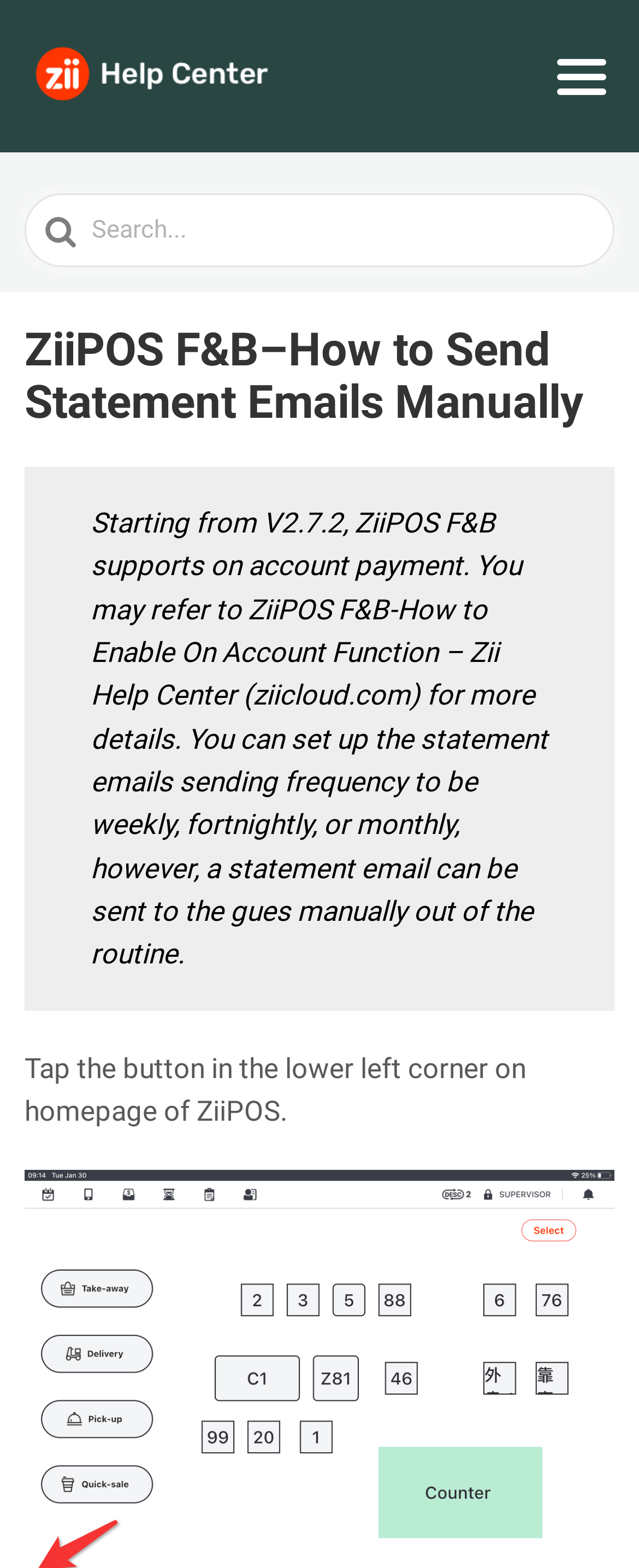What is the topic of the current webpage? Using the information from the screenshot, answer with a single word or phrase.

Sending statement emails manually